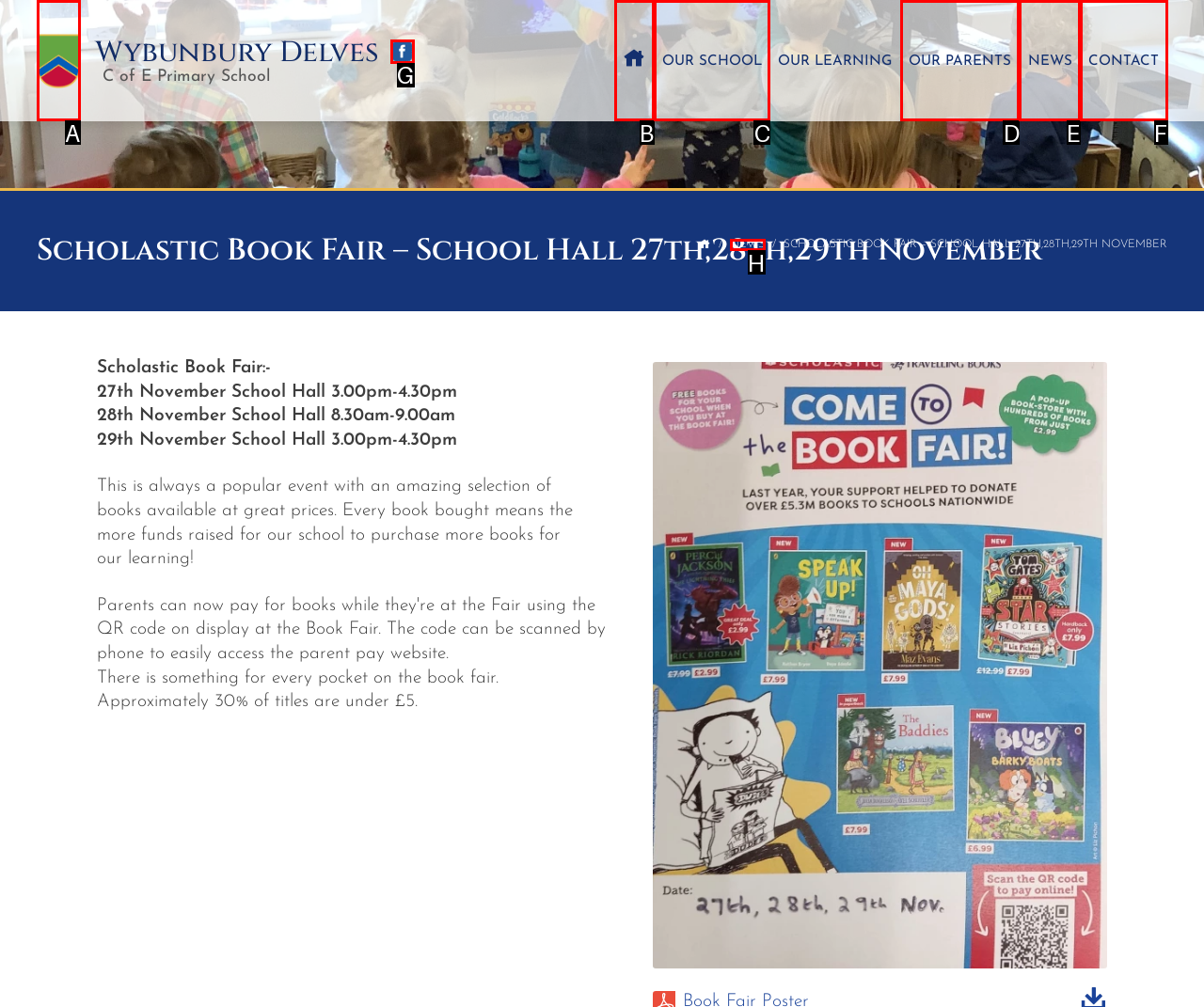Identify the HTML element that matches the description: Contact. Provide the letter of the correct option from the choices.

F